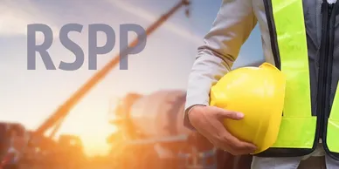Using the information shown in the image, answer the question with as much detail as possible: What does the acronym 'RSPP' stand for?

The acronym 'RSPP' prominently displayed in the image stands for Radiation Safety Protection Plan, which emphasizes the importance of safety protocols in environments dealing with radiation.